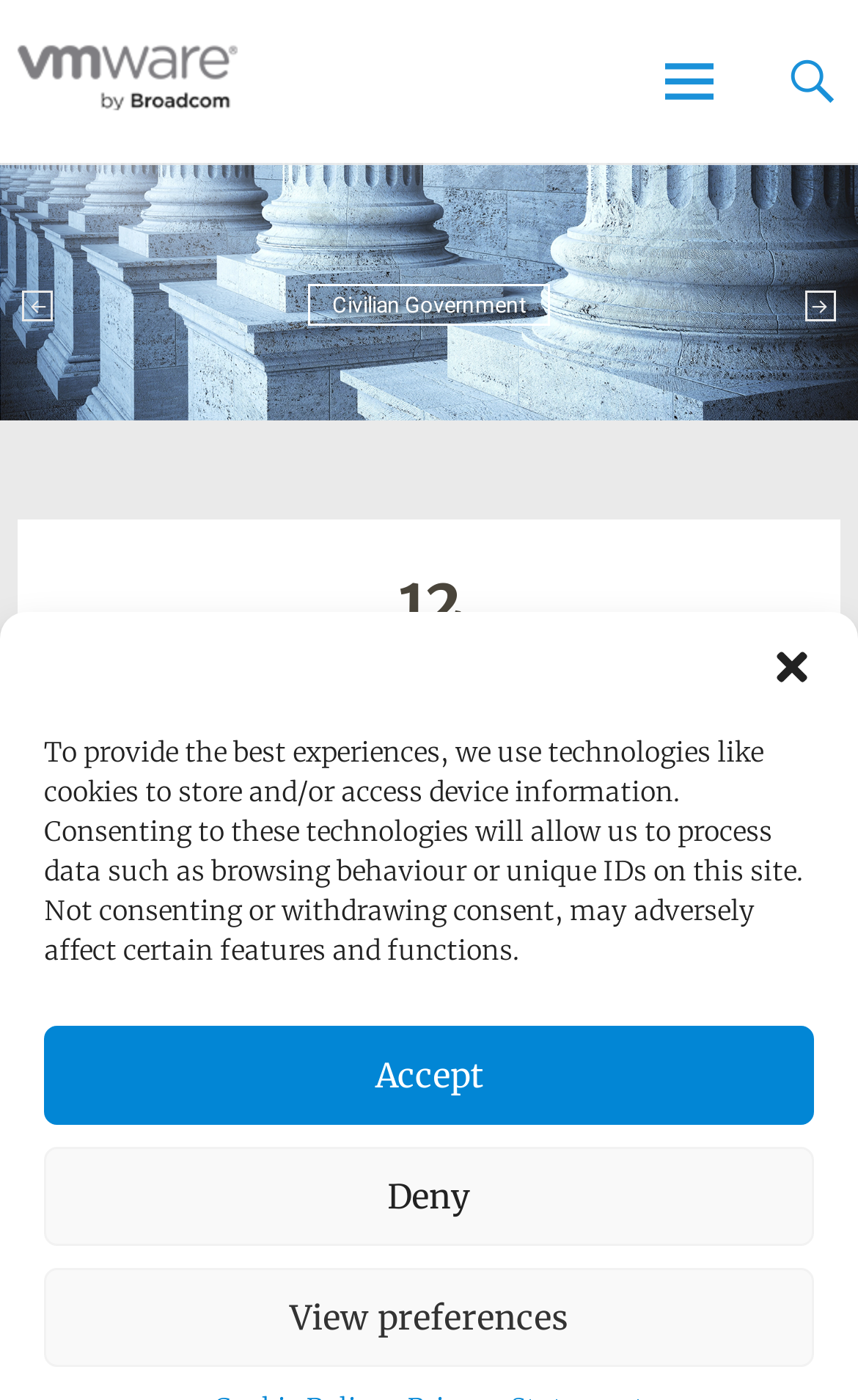What is the date of the article?
Please respond to the question with as much detail as possible.

I searched for elements that could indicate the date of the article and found a time element with the text '12 Dec 2017'. This suggests that the date of the article is 12 Dec 2017.